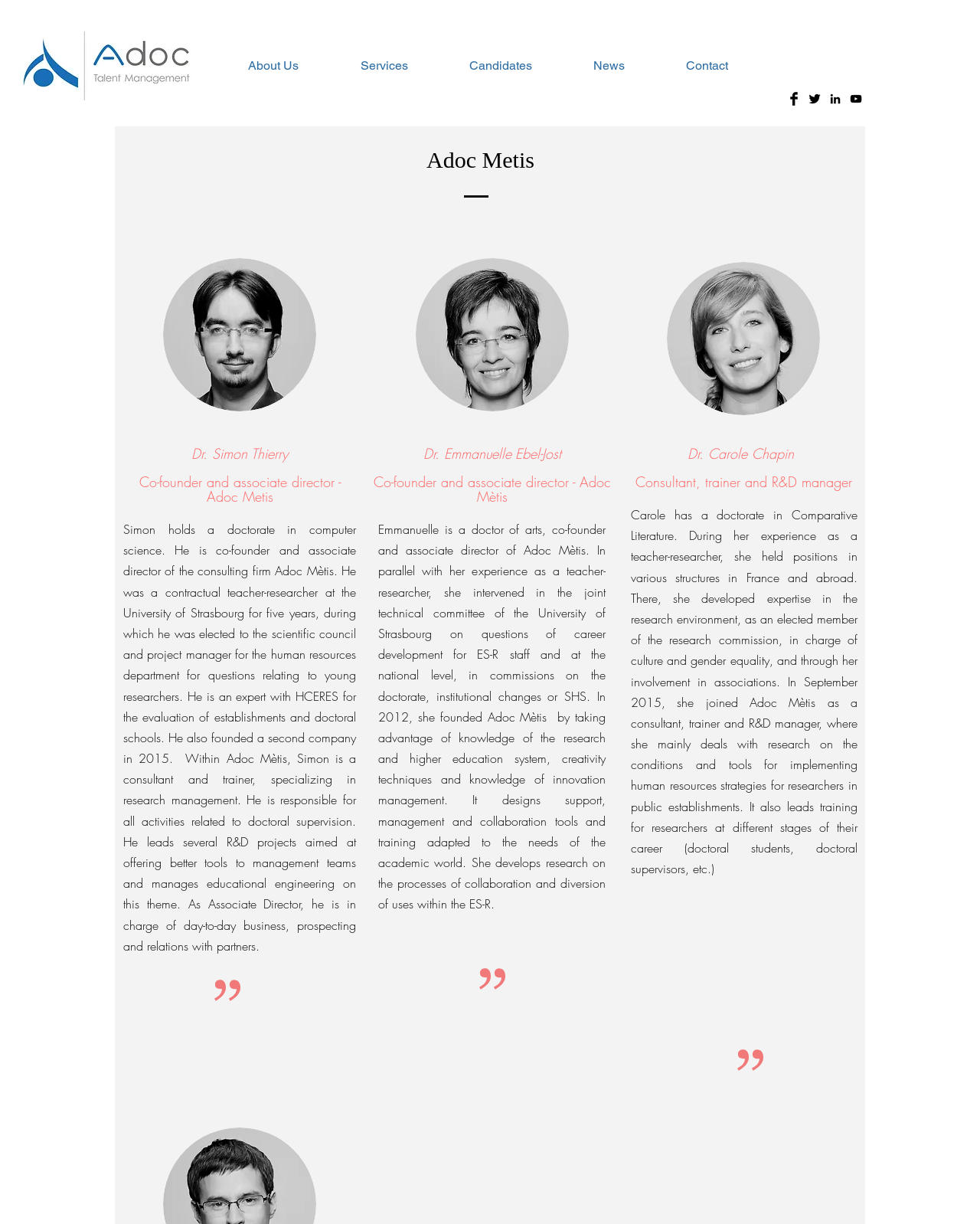Pinpoint the bounding box coordinates of the area that should be clicked to complete the following instruction: "Visit the 'Candidates' page". The coordinates must be given as four float numbers between 0 and 1, i.e., [left, top, right, bottom].

[0.448, 0.038, 0.574, 0.069]